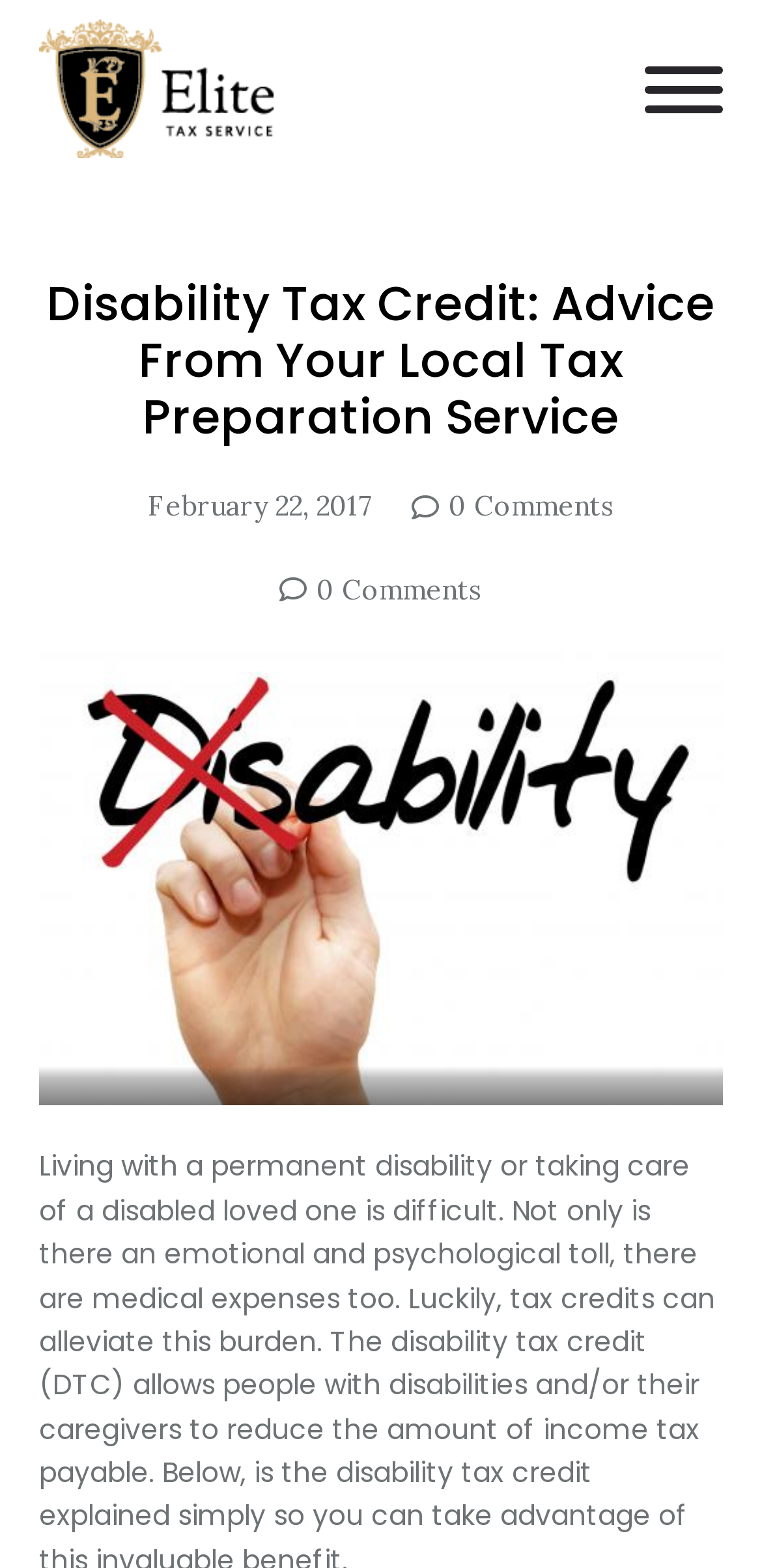Generate a thorough description of the webpage.

The webpage is about disability tax credits and offers advice from a local tax preparation service. At the top left of the page, there is a link. Below it, there is a heading that reads "Disability Tax Credit: Advice From Your Local Tax Preparation Service". To the right of the heading, there is a button labeled "Open". 

Below the heading, there are two lines of text. The first line reads "February 22, 2017", and the second line reads "0 Comments". 

Taking up a significant portion of the page is a figure, which is likely an image, with a caption below it. The caption is empty, suggesting that the image may be decorative or does not require a description.